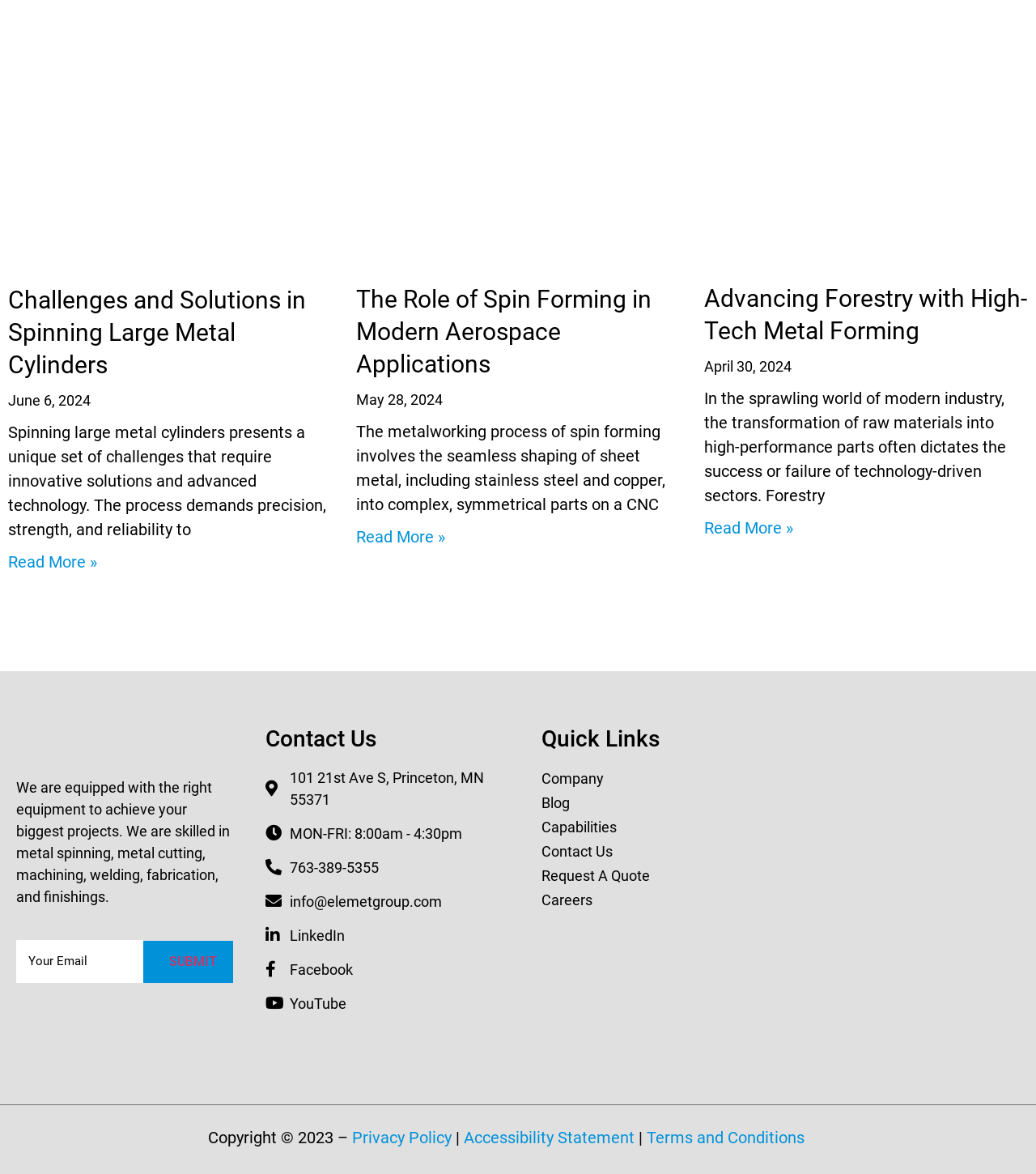Could you specify the bounding box coordinates for the clickable section to complete the following instruction: "Read the blog"?

[0.522, 0.674, 0.654, 0.694]